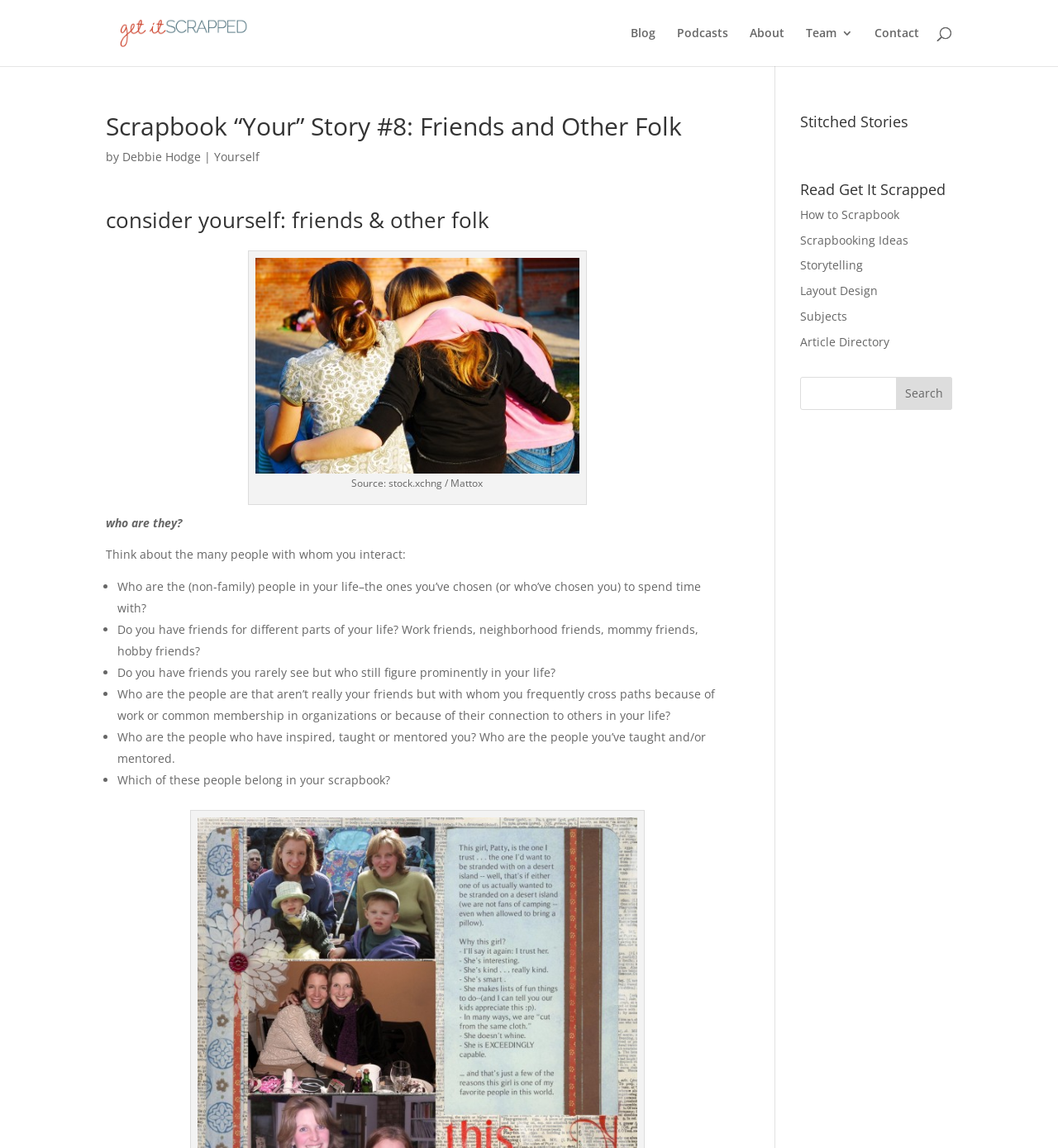Highlight the bounding box coordinates of the element that should be clicked to carry out the following instruction: "Visit the blog page". The coordinates must be given as four float numbers ranging from 0 to 1, i.e., [left, top, right, bottom].

[0.596, 0.024, 0.62, 0.058]